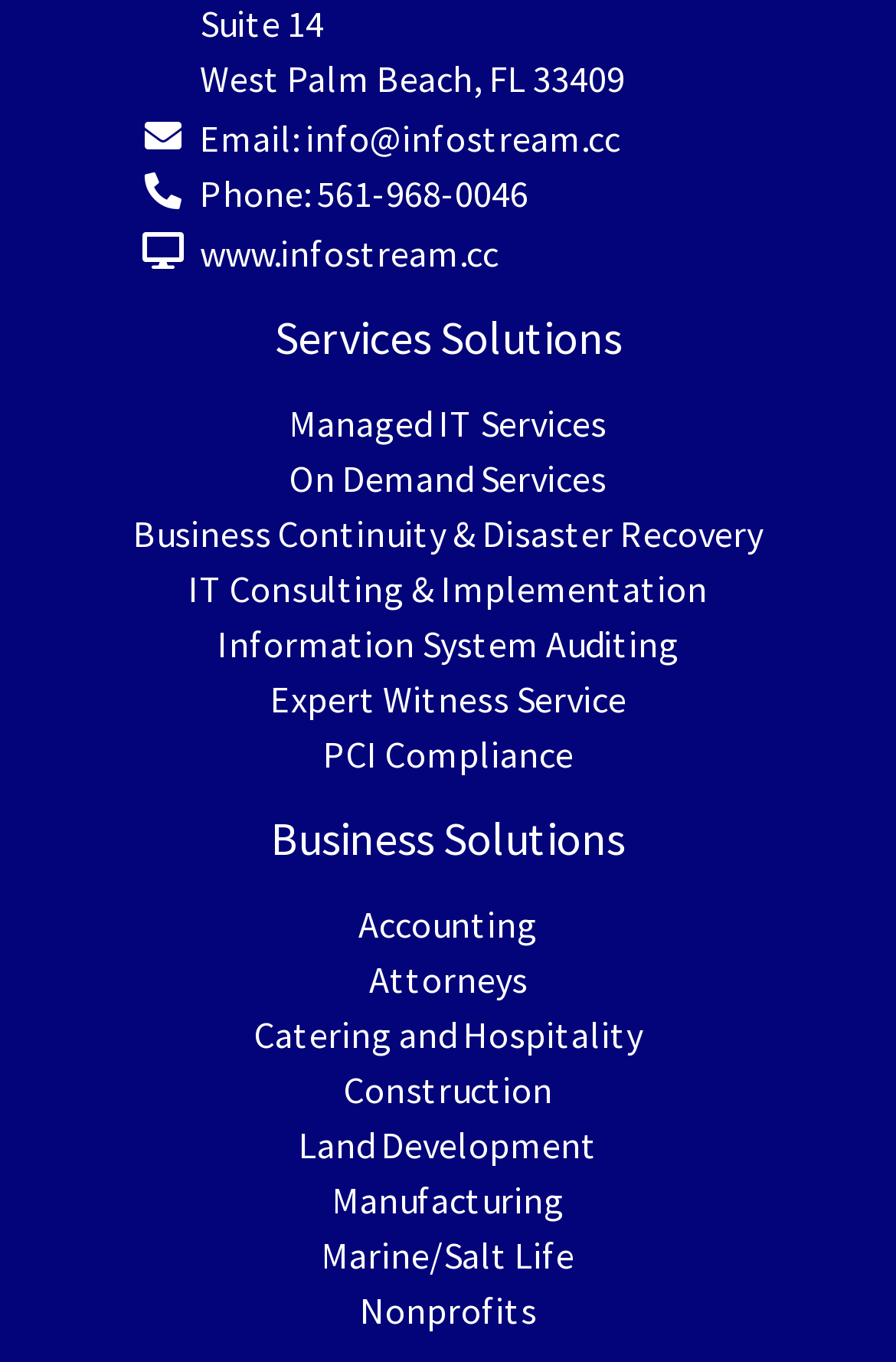What is the address of the company?
Respond to the question with a well-detailed and thorough answer.

I found the address by looking at the static text elements at the top of the webpage, which provide the suite number, city, state, and zip code.